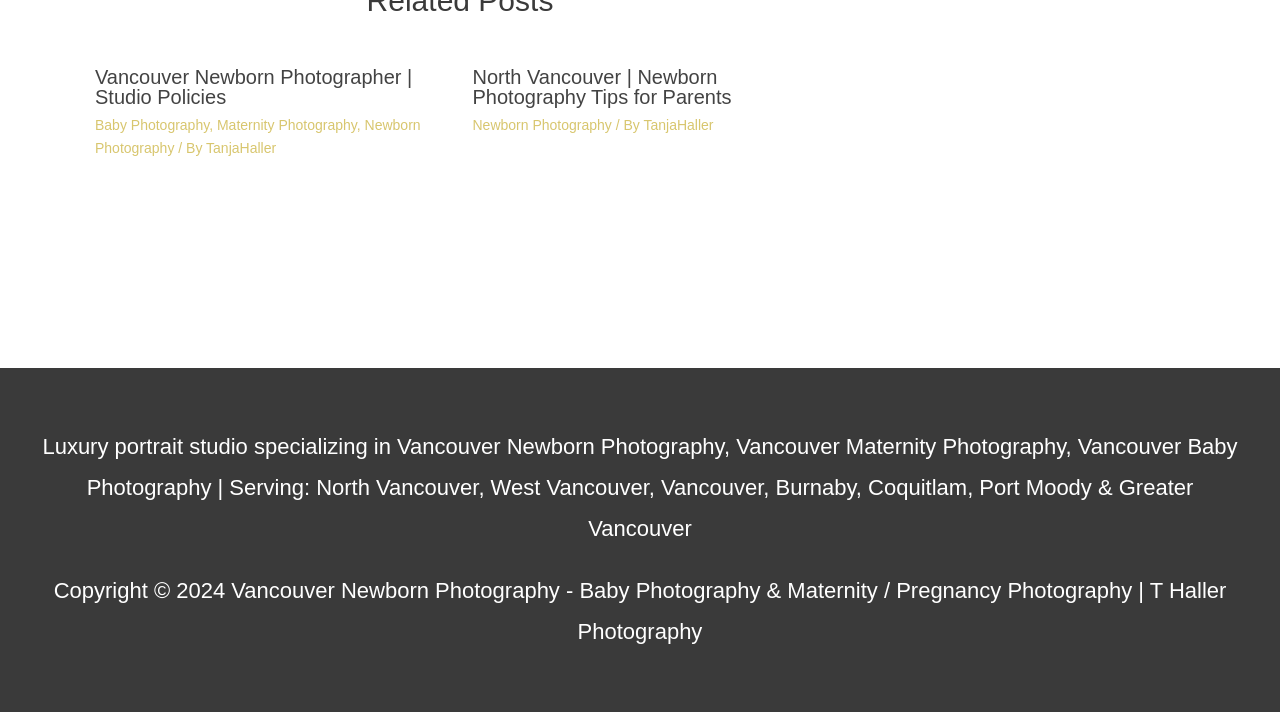Please identify the bounding box coordinates of the element I need to click to follow this instruction: "Read Newborn Photography Tips for Parents".

[0.369, 0.093, 0.572, 0.152]